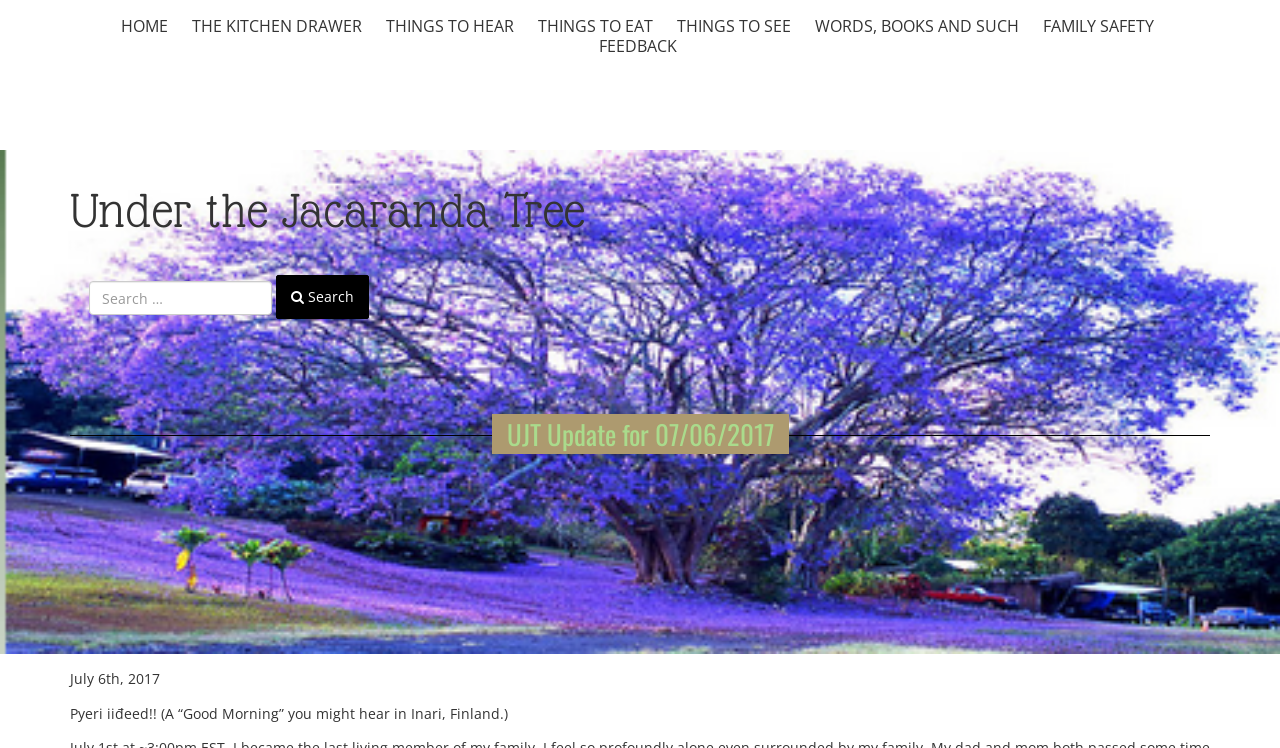Identify the bounding box coordinates of the specific part of the webpage to click to complete this instruction: "visit the kitchen drawer".

[0.146, 0.02, 0.287, 0.049]